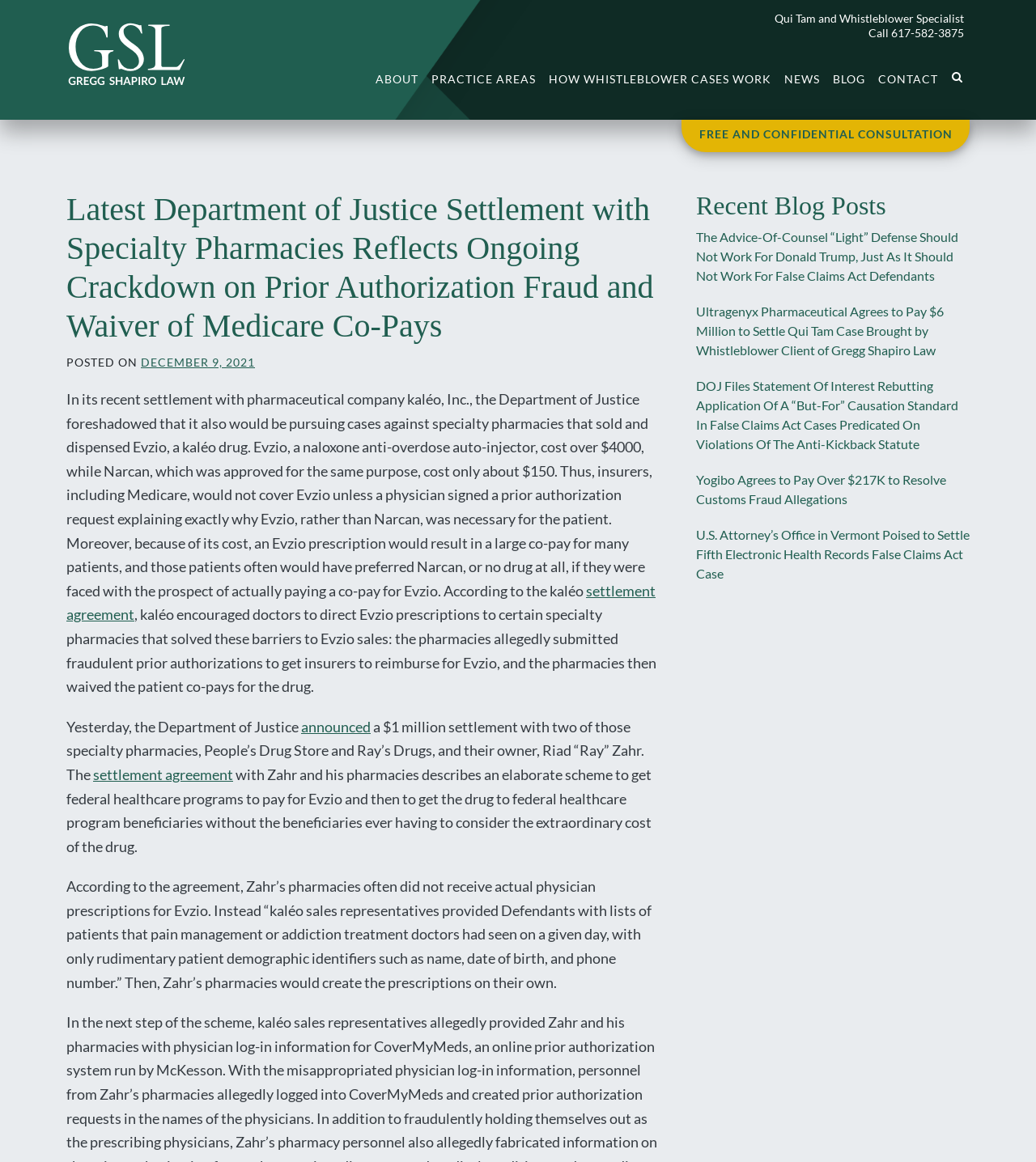Please locate the bounding box coordinates of the element that needs to be clicked to achieve the following instruction: "Call the phone number". The coordinates should be four float numbers between 0 and 1, i.e., [left, top, right, bottom].

[0.86, 0.023, 0.93, 0.034]